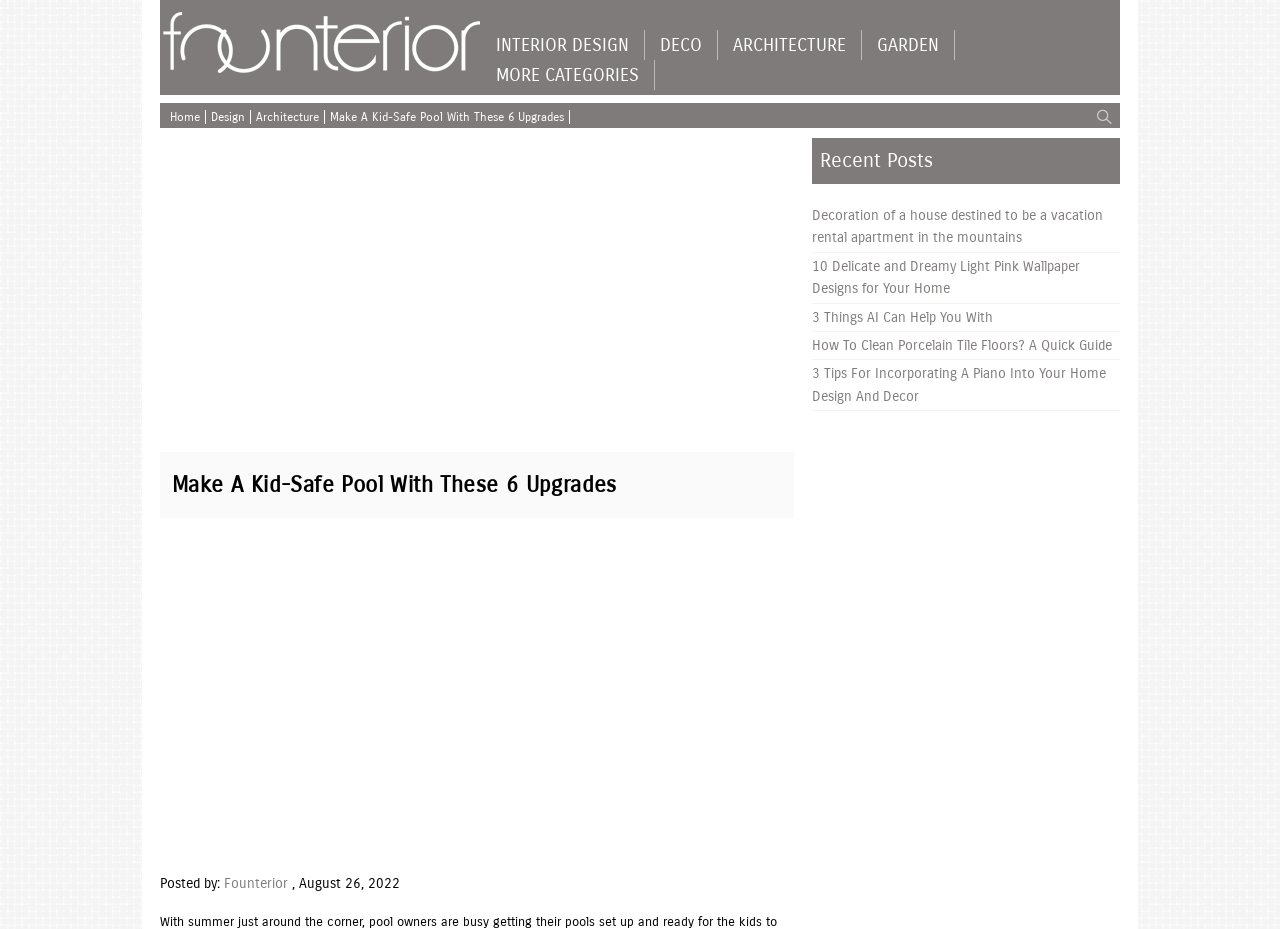Please mark the clickable region by giving the bounding box coordinates needed to complete this instruction: "View recent posts".

[0.634, 0.149, 0.881, 0.198]